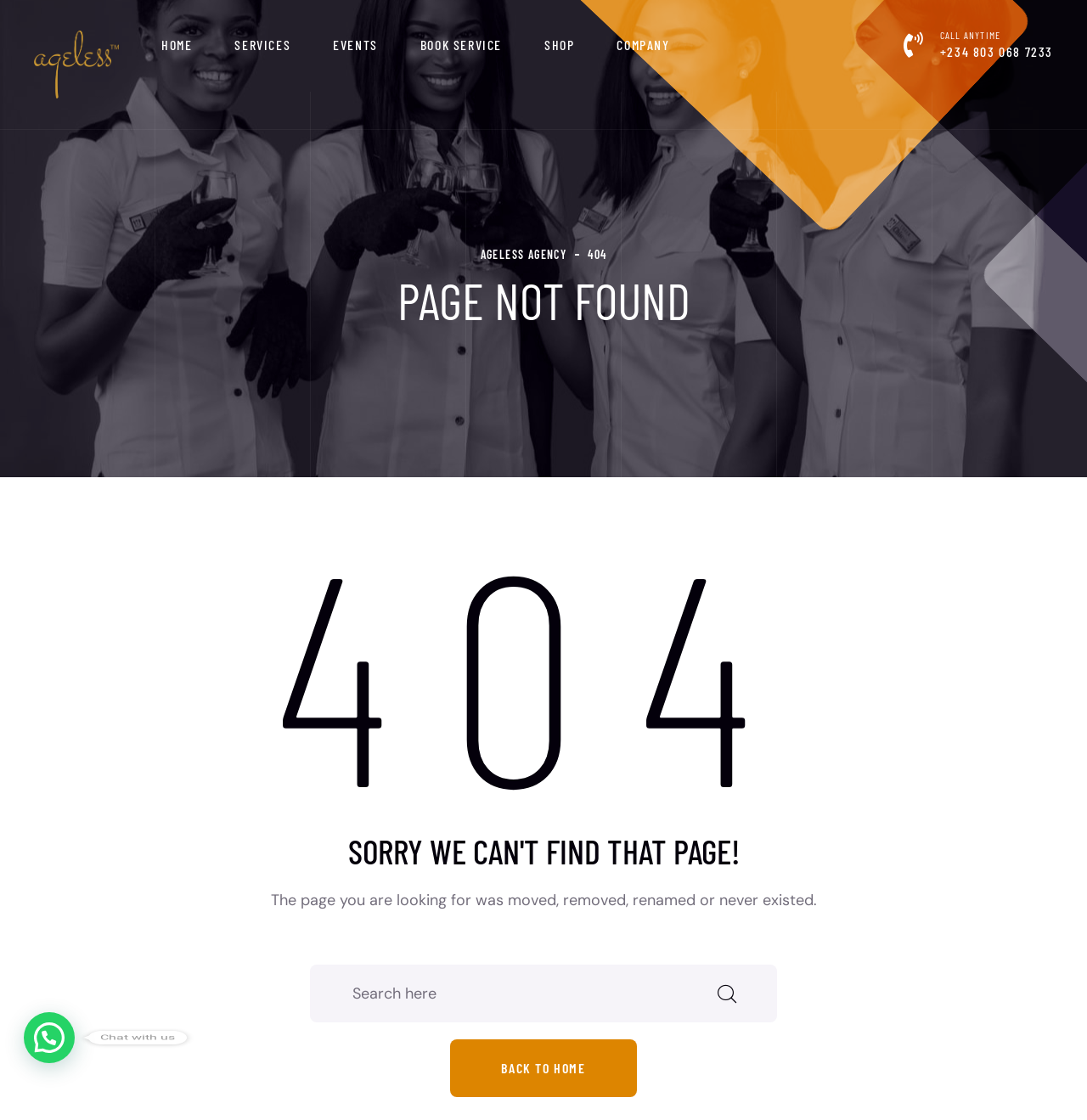Using the given element description, provide the bounding box coordinates (top-left x, top-left y, bottom-right x, bottom-right y) for the corresponding UI element in the screenshot: +234 803 068 7233

[0.865, 0.038, 0.969, 0.053]